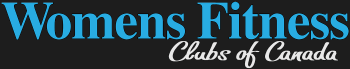Give a detailed explanation of what is happening in the image.

The image features the logo of "Womens Fitness Clubs of Canada," prominently displayed in a sleek design. The name is styled in a vibrant blue against a contrasting black background, conveying a sense of energy and enthusiasm. This branding represents a community dedicated to empowering women through fitness, promoting health and wellness programs tailored to different needs. The logo emphasizes the club's commitment to creating an inclusive environment where women can thrive together in their fitness journeys.